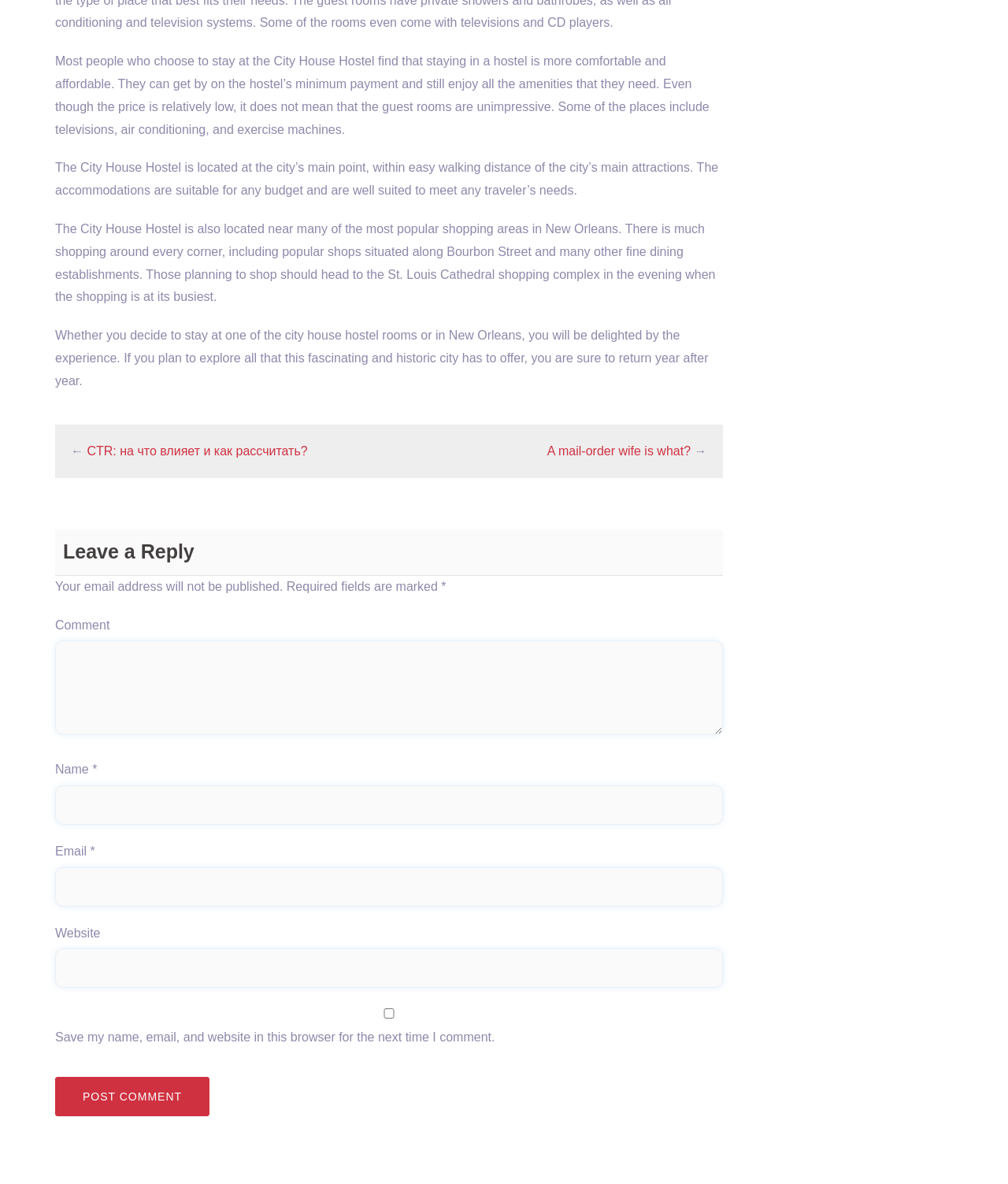Can you pinpoint the bounding box coordinates for the clickable element required for this instruction: "Click the link to learn about CTR"? The coordinates should be four float numbers between 0 and 1, i.e., [left, top, right, bottom].

[0.086, 0.375, 0.305, 0.386]